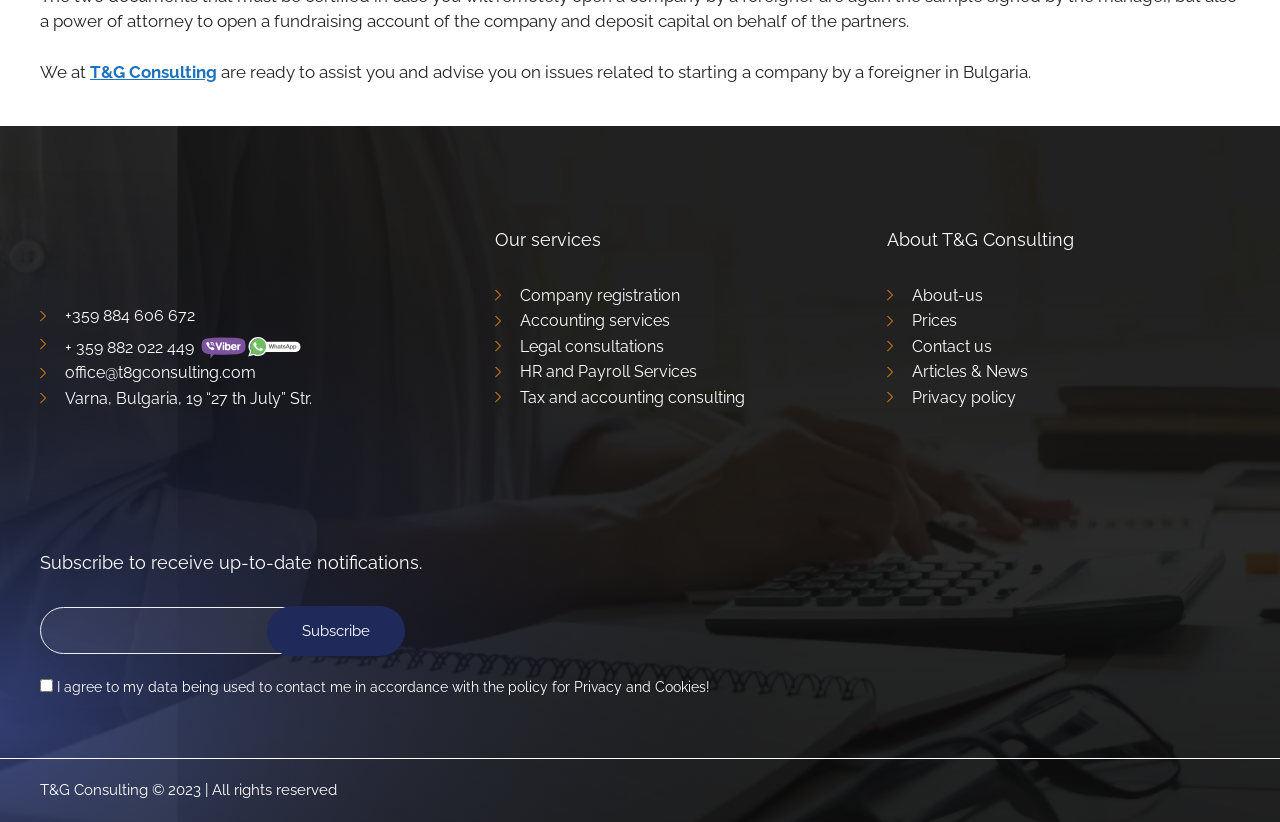Determine the coordinates of the bounding box for the clickable area needed to execute this instruction: "View T&G Consulting's Facebook page".

[0.031, 0.537, 0.07, 0.607]